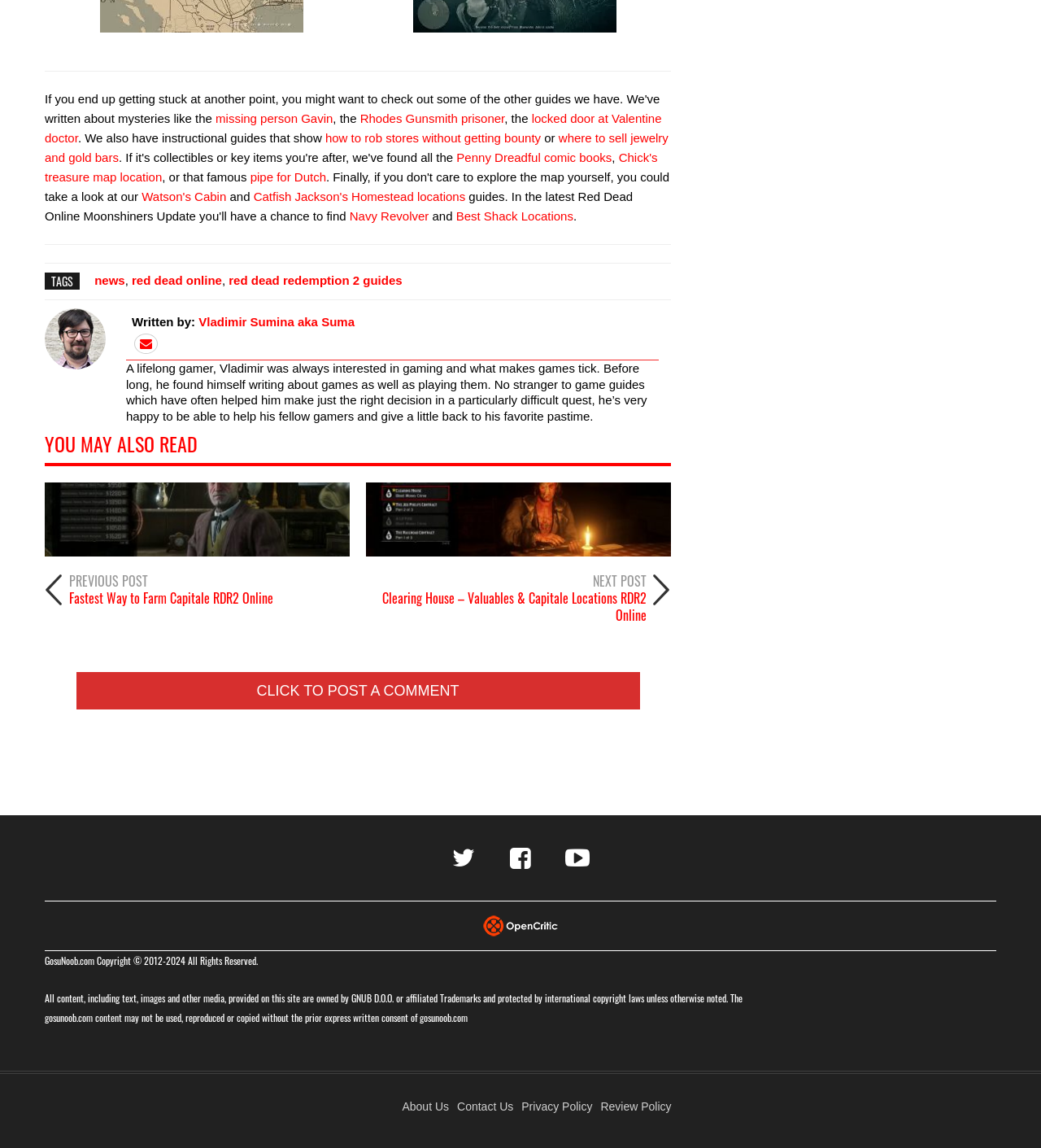Look at the image and write a detailed answer to the question: 
What is the name of the location mentioned in the 'YOU MAY ALSO READ' section?

The answer can be found by examining the link element with the text 'Clearing House – Valuables & Capitale Locations RDR2 Online' in the 'YOU MAY ALSO READ' section. This element is located near the middle of the webpage, suggesting that it is a related topic or article.